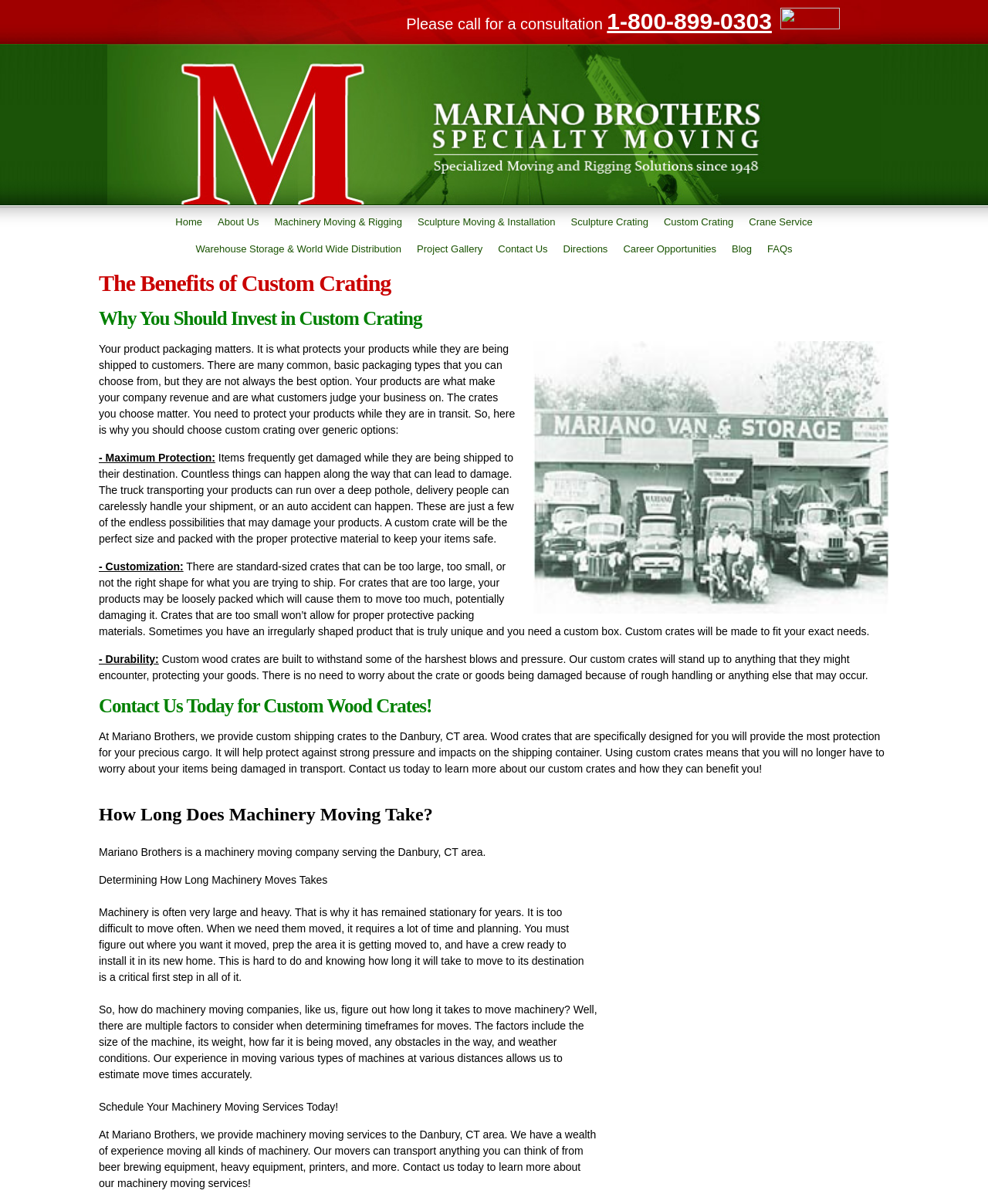Please identify the coordinates of the bounding box for the clickable region that will accomplish this instruction: "Schedule machinery moving services today".

[0.1, 0.914, 0.342, 0.924]